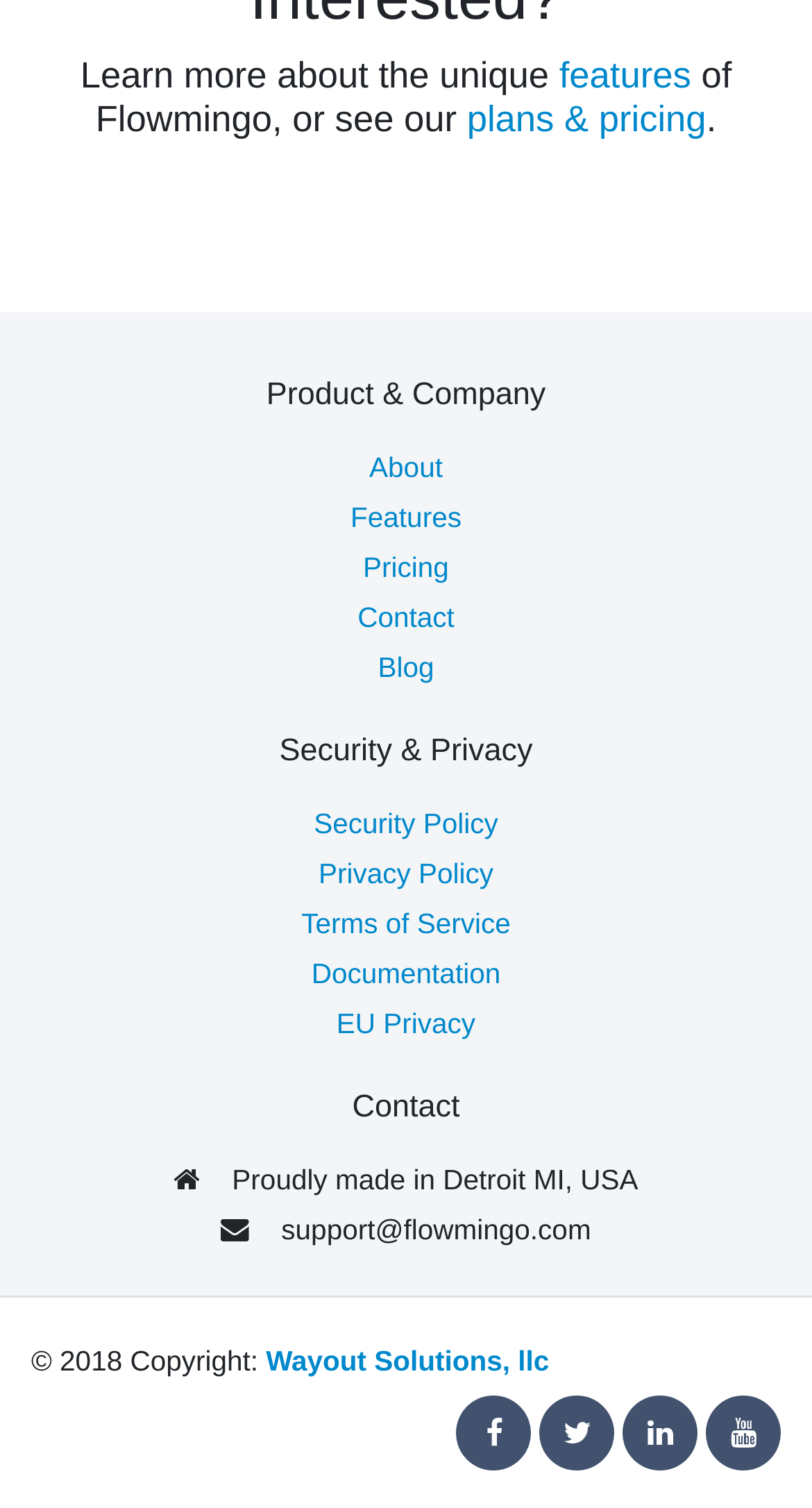Locate the bounding box of the UI element described by: "plans & pricing" in the given webpage screenshot.

[0.575, 0.065, 0.87, 0.092]